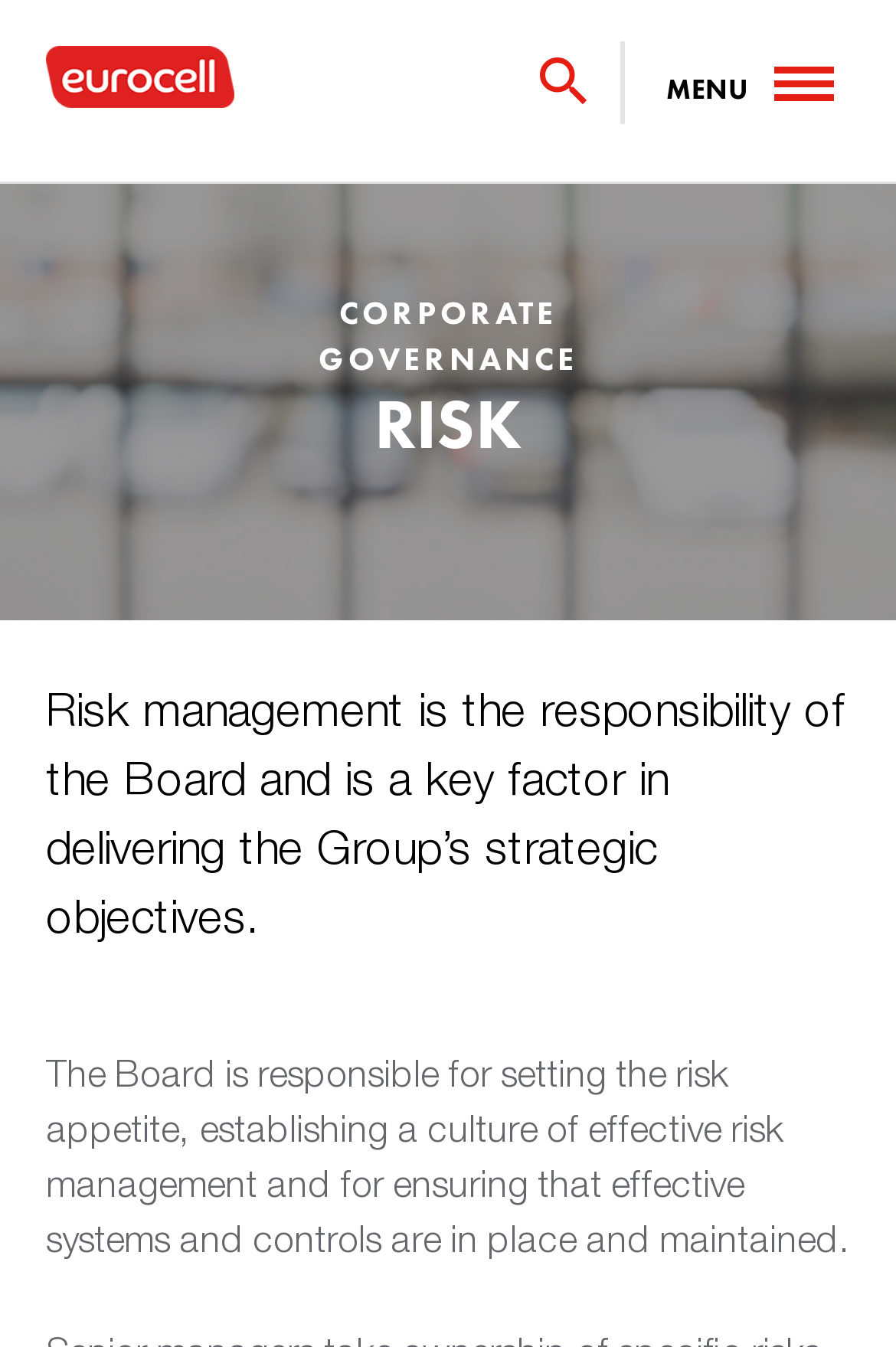Please respond to the question with a concise word or phrase:
How many paragraphs of text are there?

Two